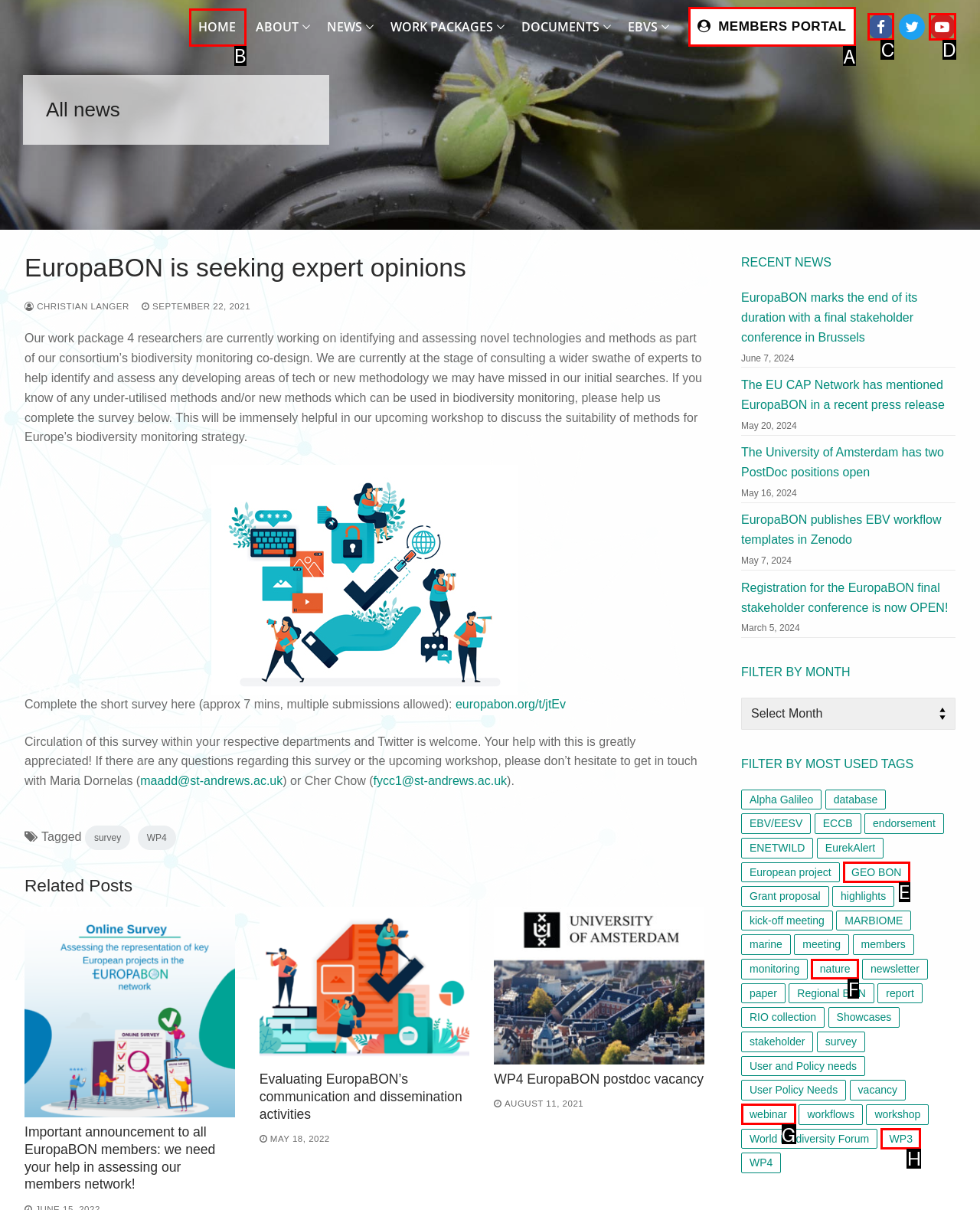Point out the letter of the HTML element you should click on to execute the task: Click on the HOME link
Reply with the letter from the given options.

B